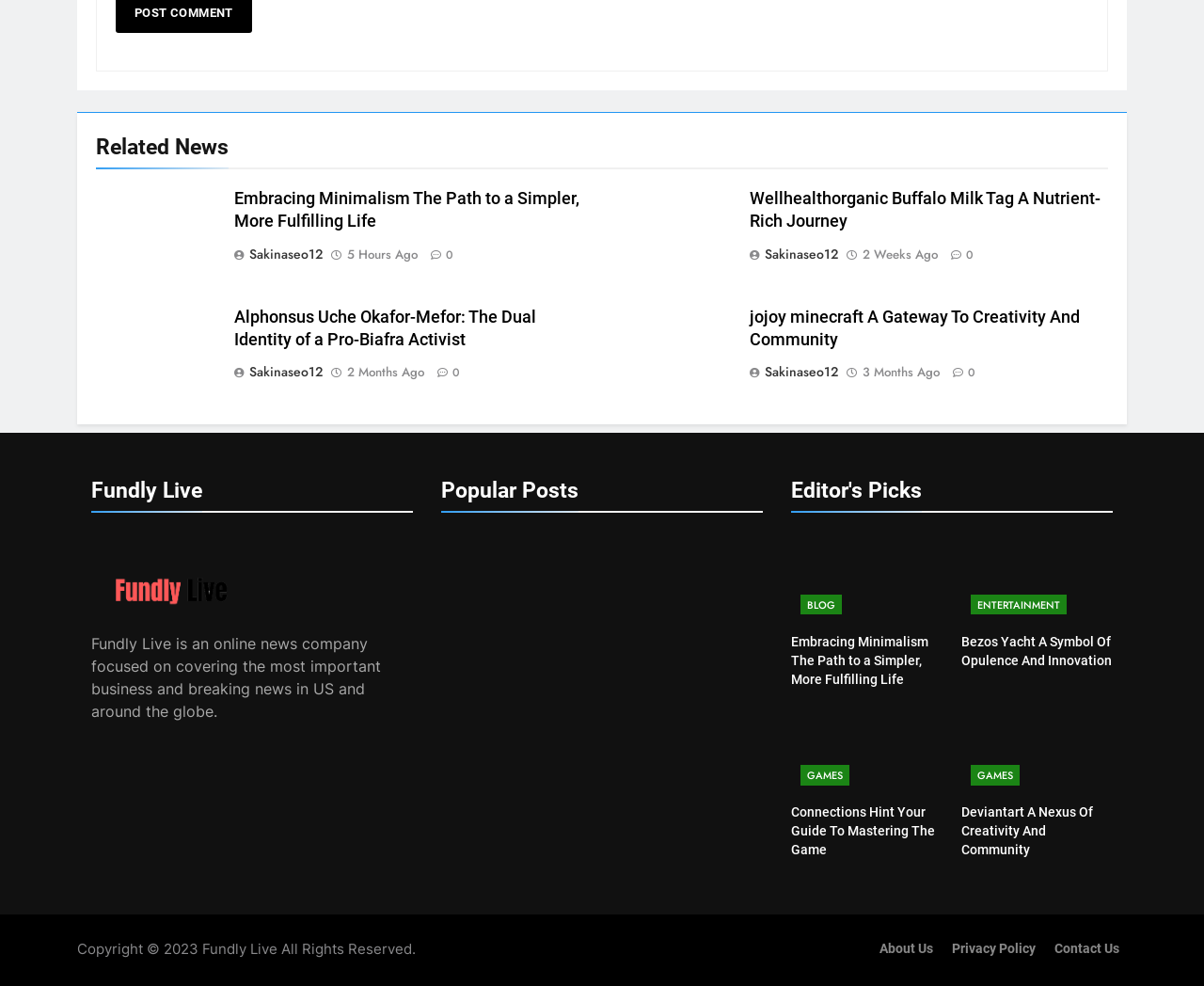Please determine the bounding box coordinates for the UI element described as: "Blog".

[0.665, 0.603, 0.699, 0.623]